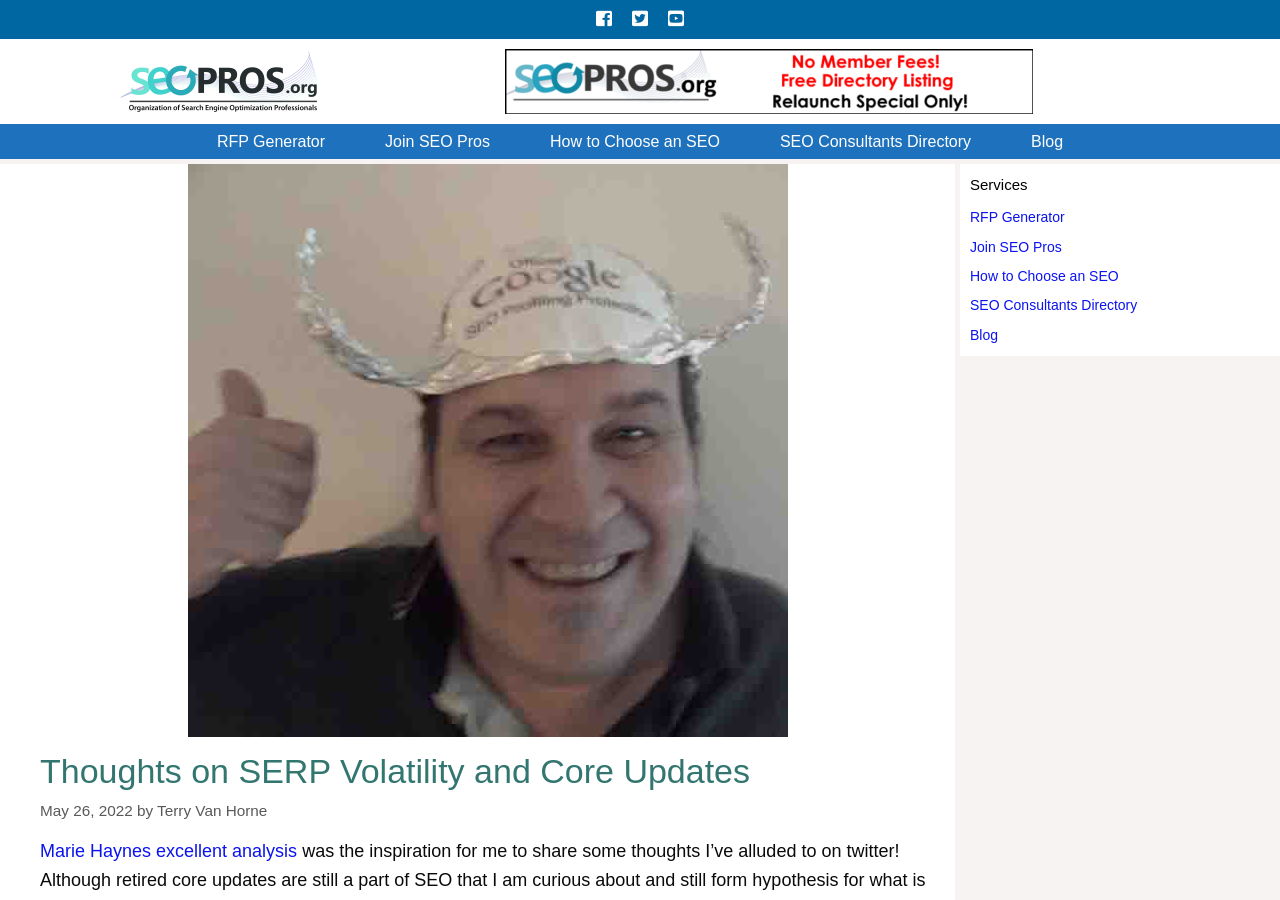Can you find and provide the main heading text of this webpage?

Thoughts on SERP Volatility and Core Updates